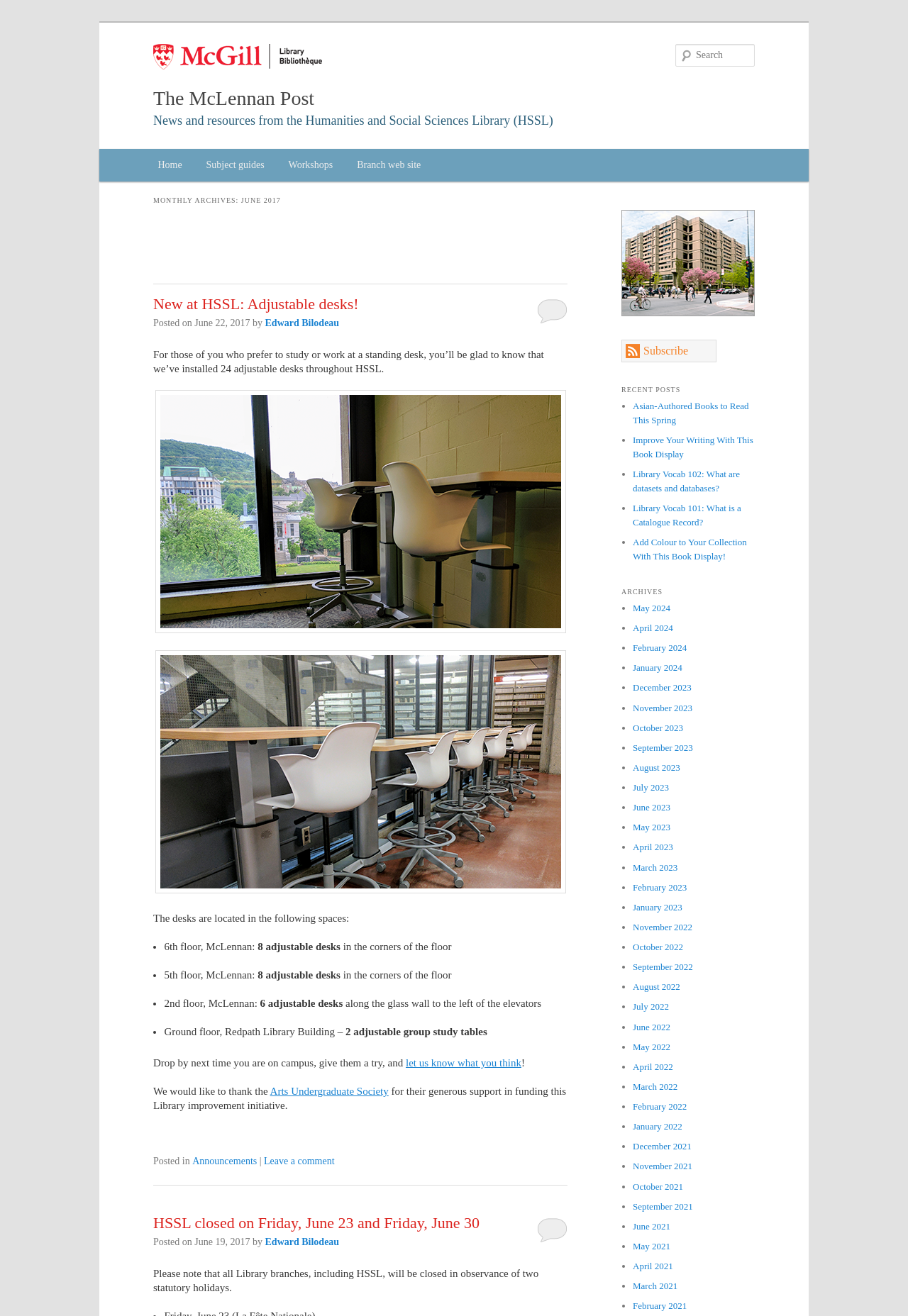Provide the bounding box coordinates of the section that needs to be clicked to accomplish the following instruction: "Explore the venue."

None